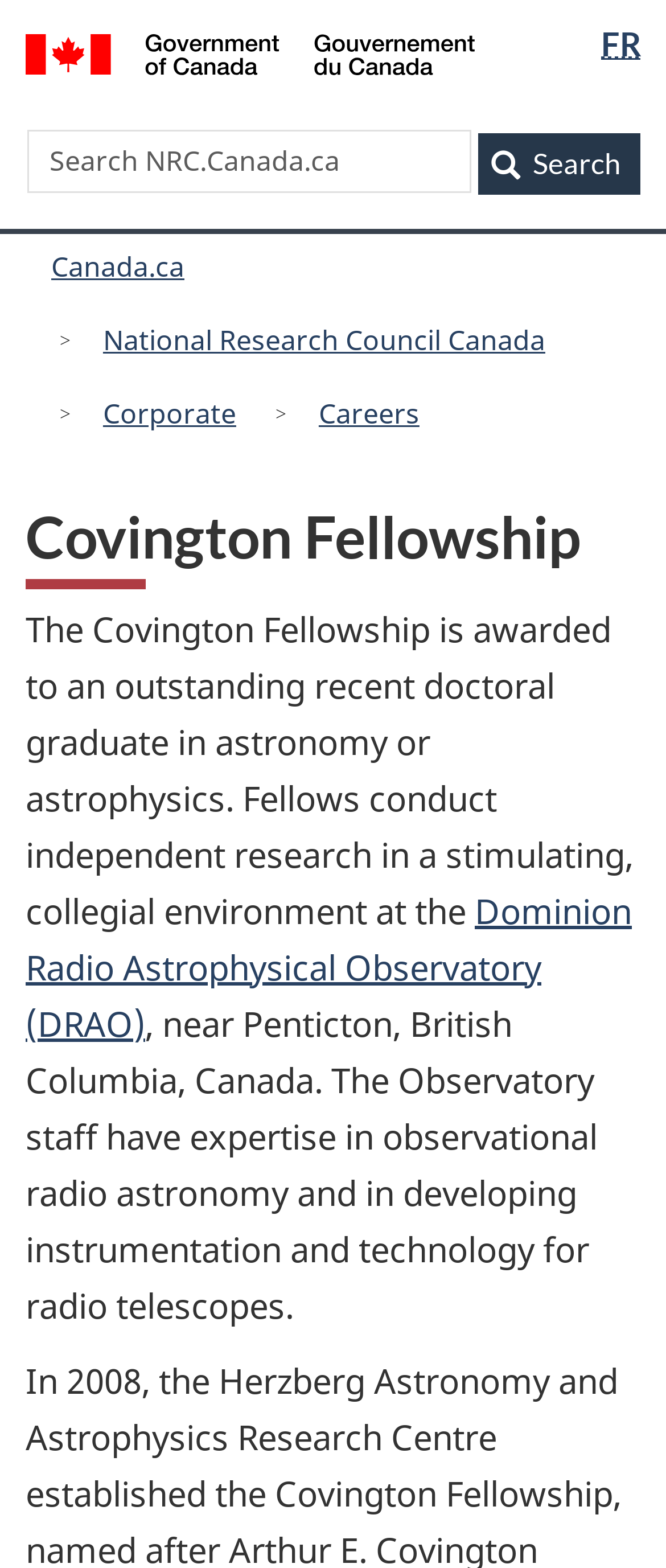Please indicate the bounding box coordinates of the element's region to be clicked to achieve the instruction: "Switch to basic HTML version". Provide the coordinates as four float numbers between 0 and 1, i.e., [left, top, right, bottom].

[0.5, 0.011, 0.526, 0.022]